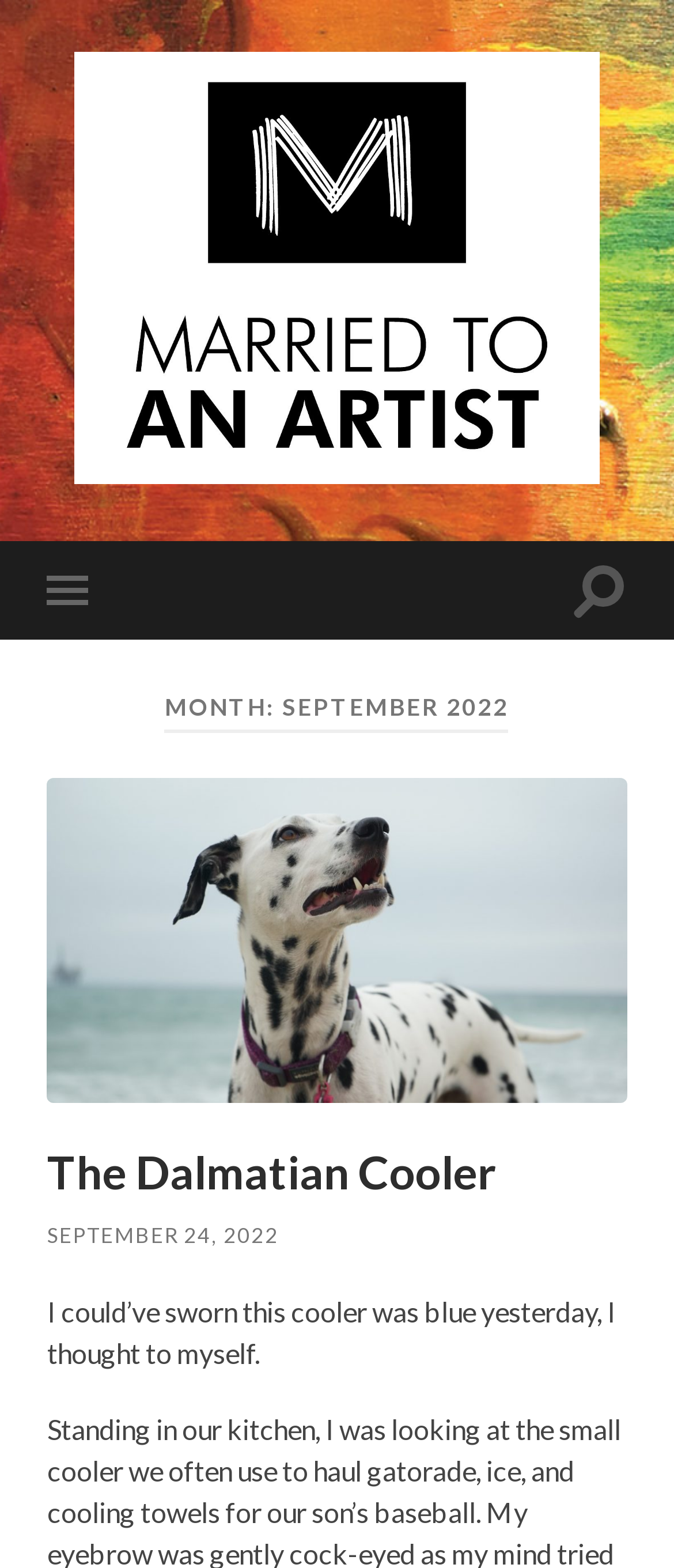Respond to the question below with a concise word or phrase:
What is the title of the article?

The Dalmatian Cooler